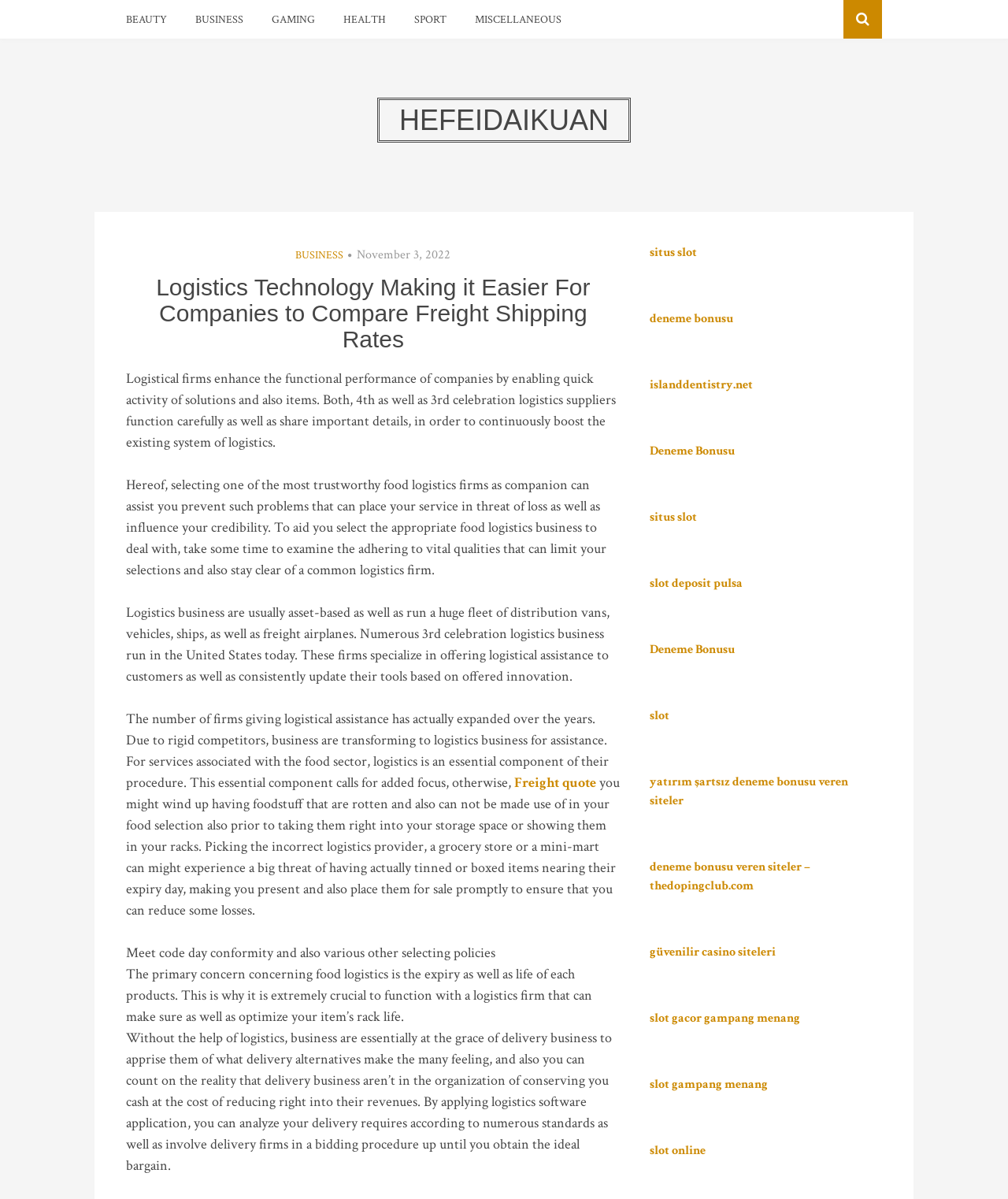What is the main topic of this webpage?
Kindly offer a detailed explanation using the data available in the image.

Based on the webpage content, I can see that the main topic is logistics technology, specifically discussing how it makes it easier for companies to compare freight shipping rates.